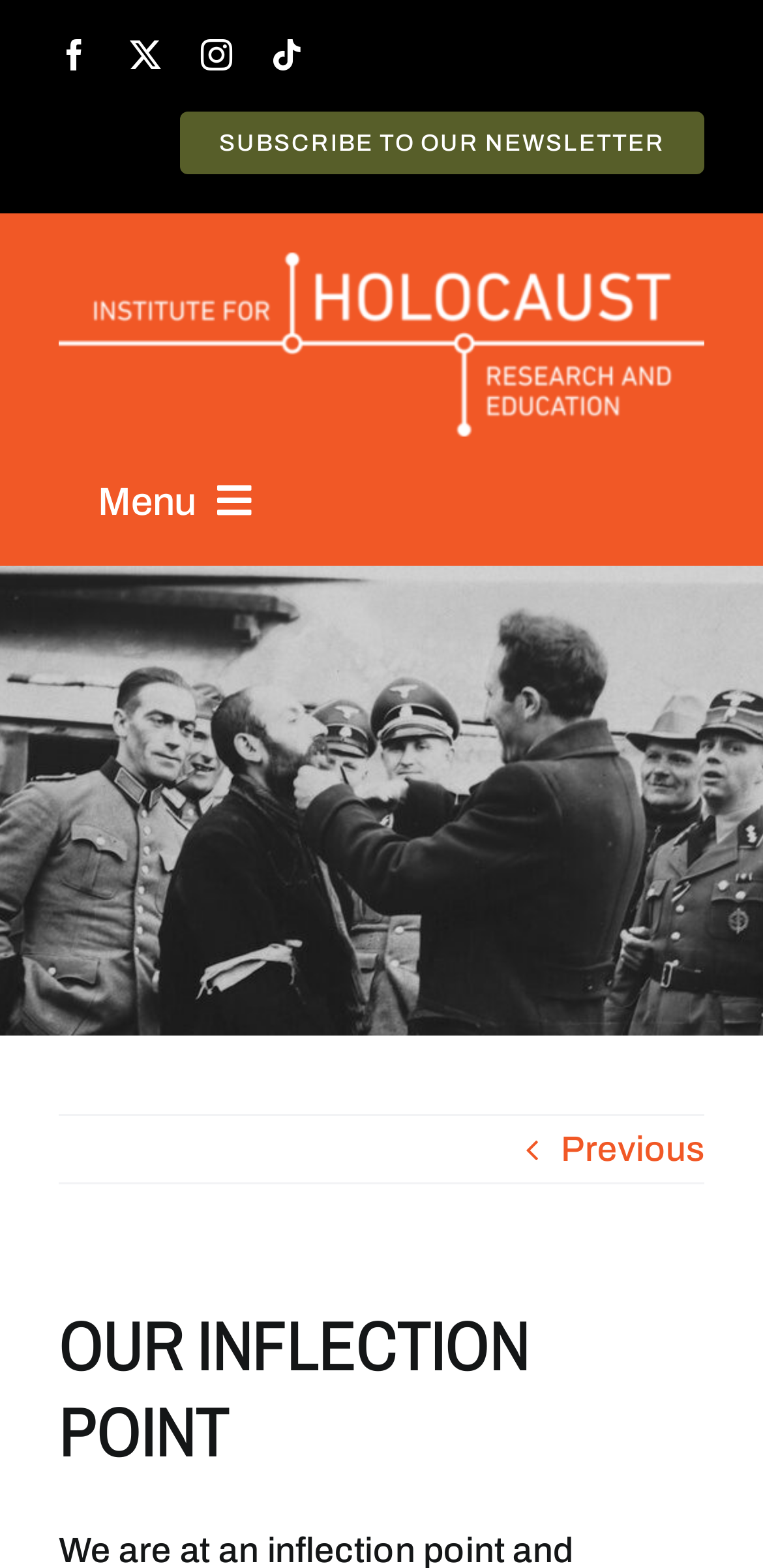What is the name of the institute?
Based on the visual content, answer with a single word or a brief phrase.

The Institute for Holocaust Research and Education